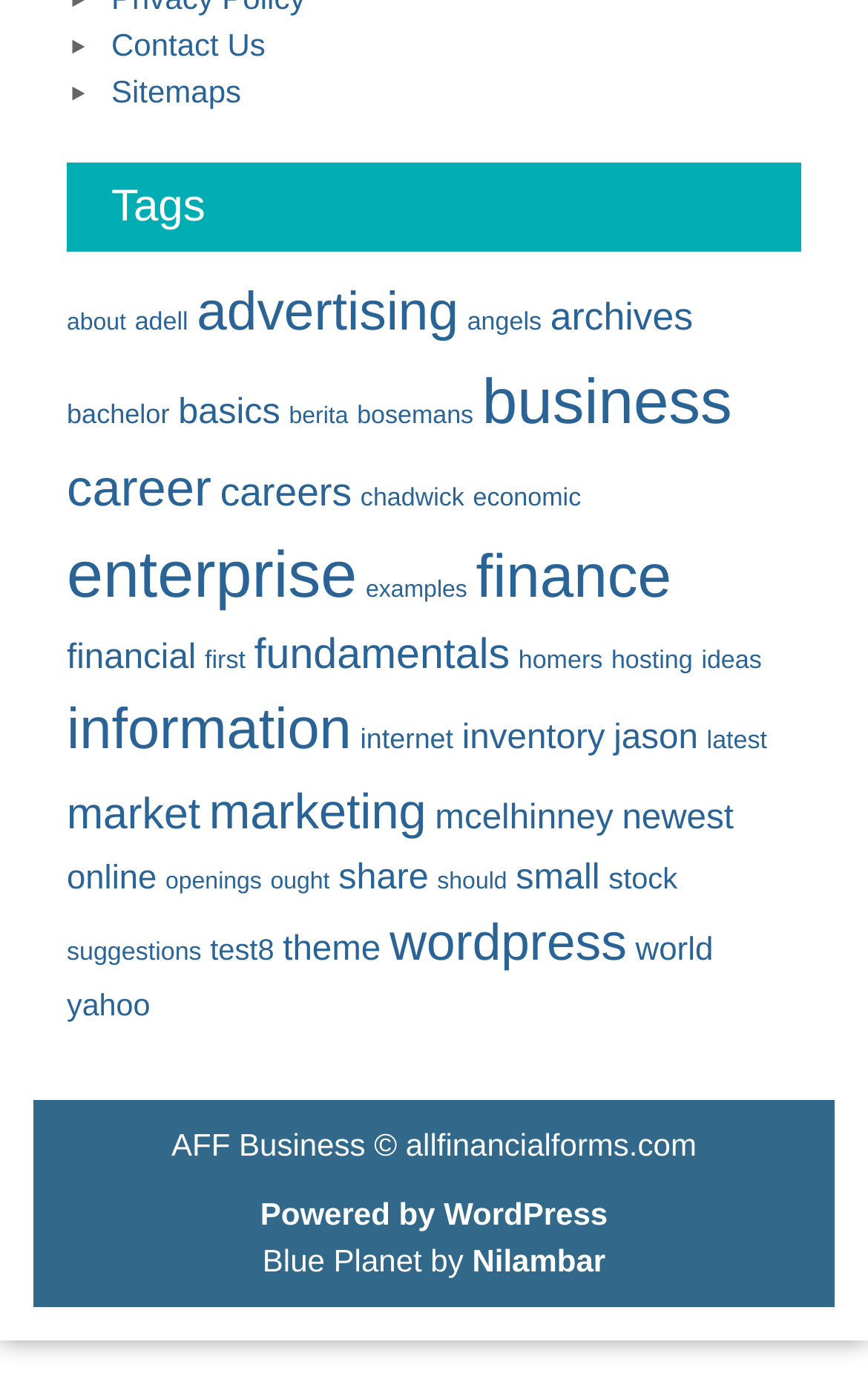How many items are there in the 'business' category?
Based on the image, answer the question in a detailed manner.

I looked at the link 'business (107 items)' under the 'Tags' heading, and it says there are 107 items in the 'business' category.